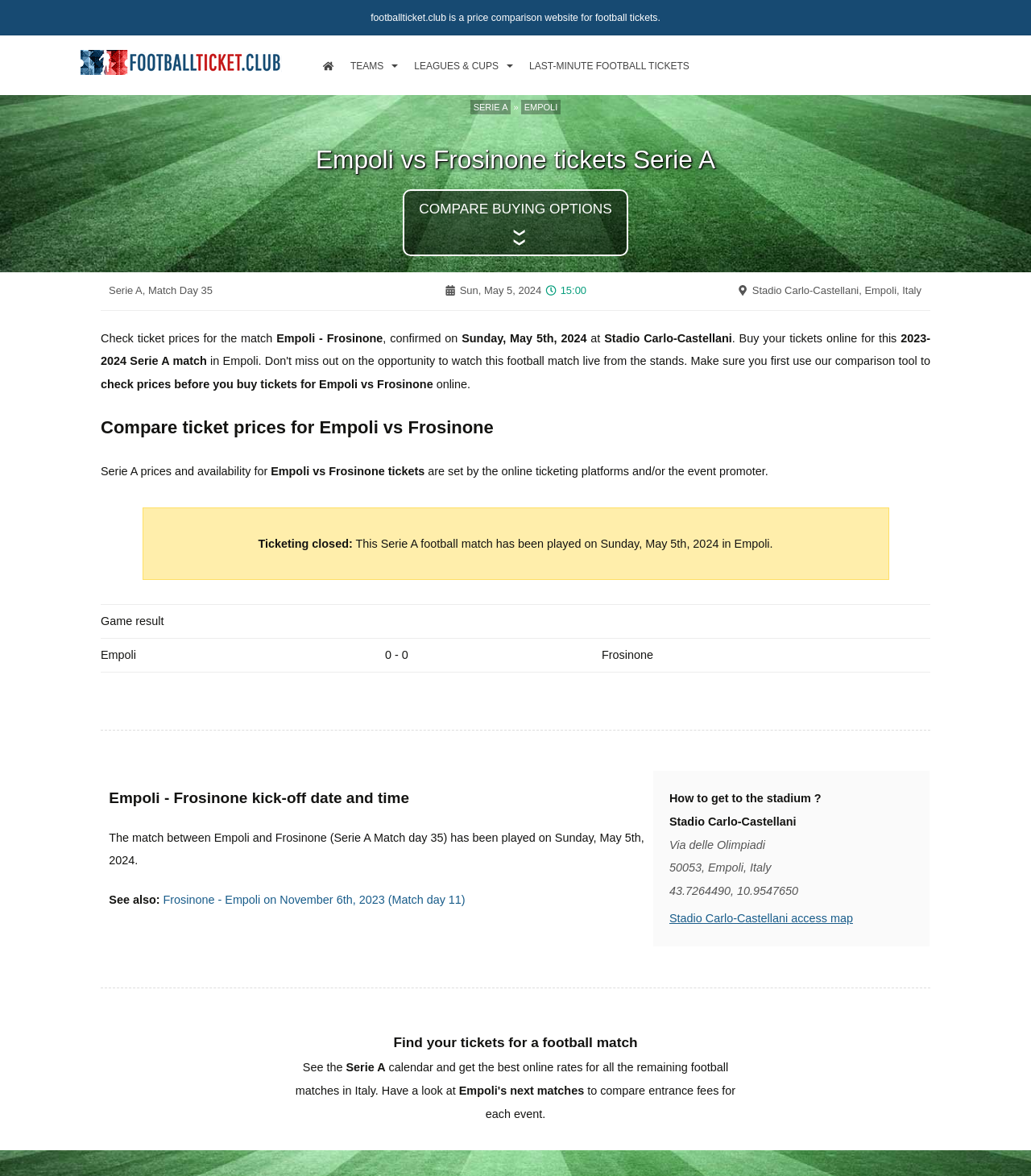Locate the bounding box coordinates of the item that should be clicked to fulfill the instruction: "Compare buying options for Empoli vs Frosinone tickets".

[0.391, 0.161, 0.609, 0.218]